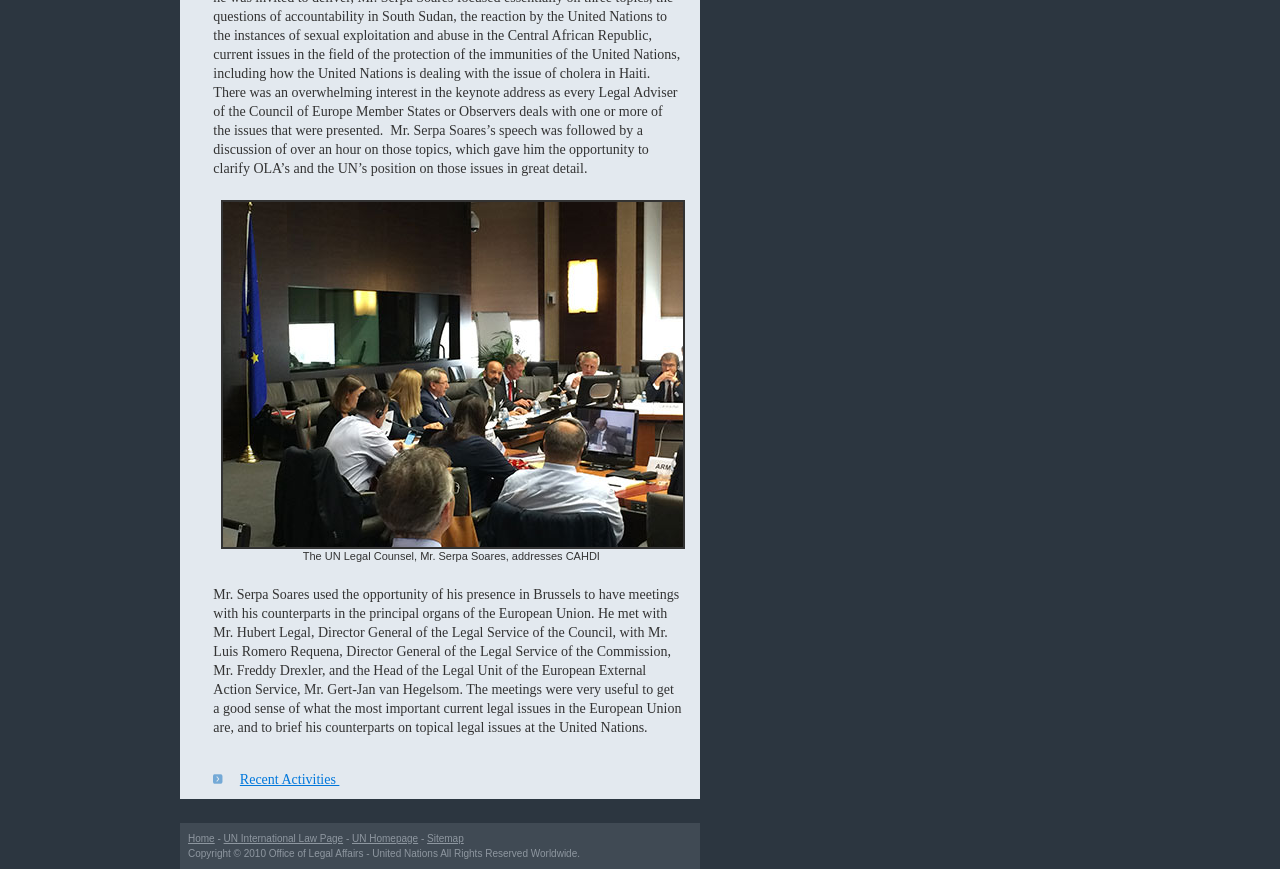Using the format (top-left x, top-left y, bottom-right x, bottom-right y), provide the bounding box coordinates for the described UI element. All values should be floating point numbers between 0 and 1: Recent Activities

[0.187, 0.888, 0.265, 0.905]